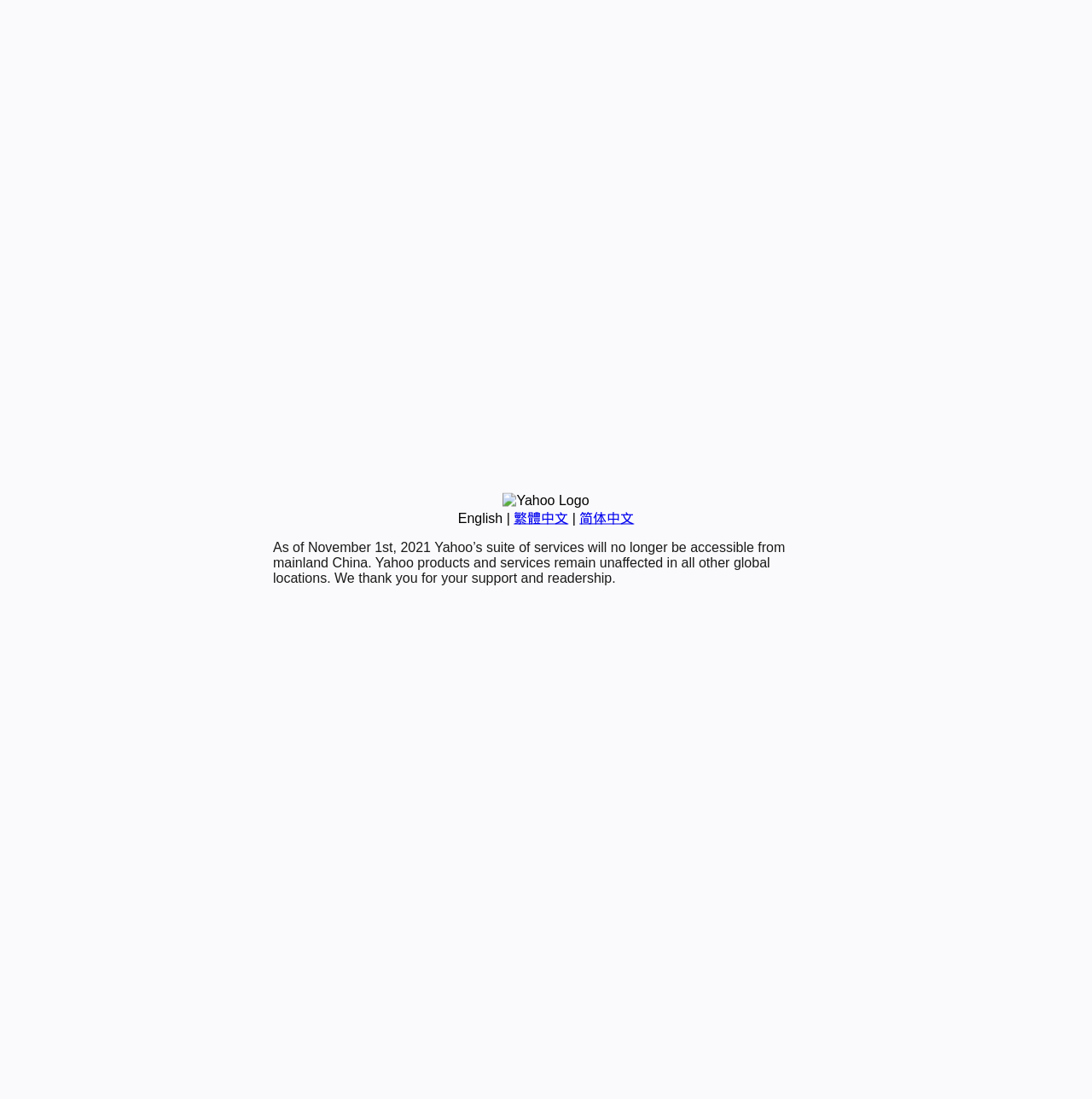Identify the bounding box for the described UI element. Provide the coordinates in (top-left x, top-left y, bottom-right x, bottom-right y) format with values ranging from 0 to 1: 简体中文

[0.531, 0.465, 0.581, 0.478]